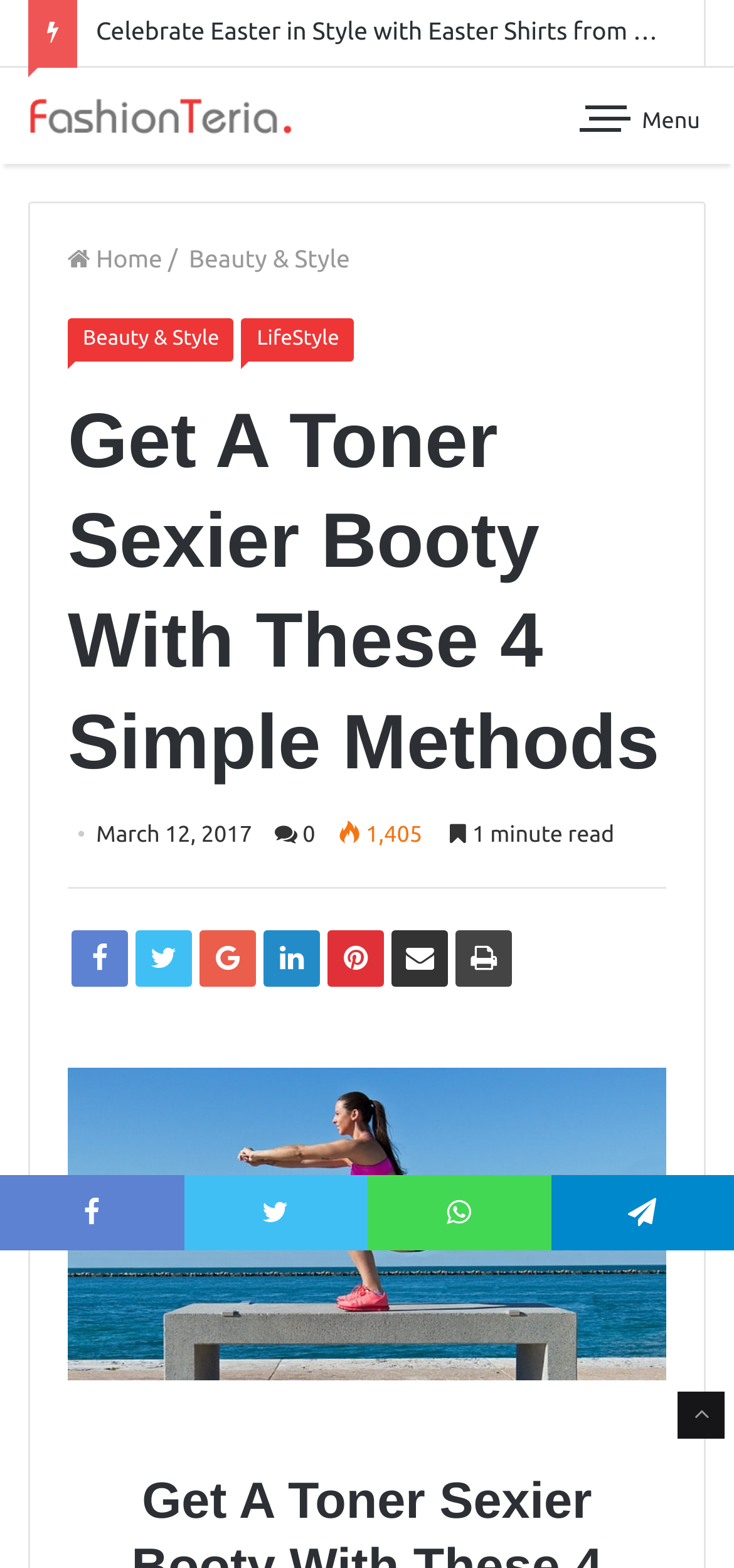Please predict the bounding box coordinates of the element's region where a click is necessary to complete the following instruction: "Go to 'Beauty & Style' page". The coordinates should be represented by four float numbers between 0 and 1, i.e., [left, top, right, bottom].

[0.25, 0.157, 0.477, 0.174]